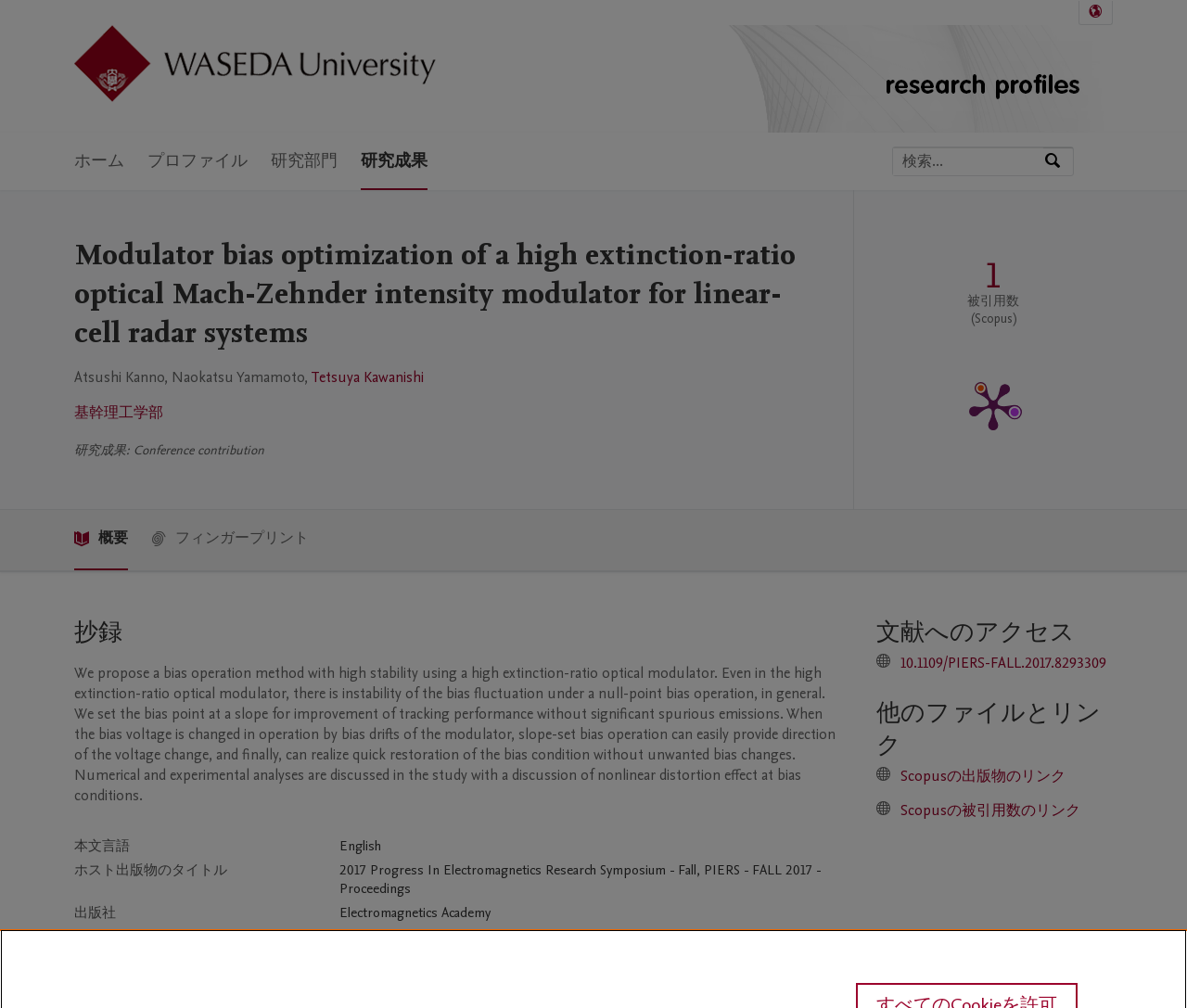Determine the coordinates of the bounding box for the clickable area needed to execute this instruction: "Search for a research topic".

[0.752, 0.146, 0.879, 0.174]